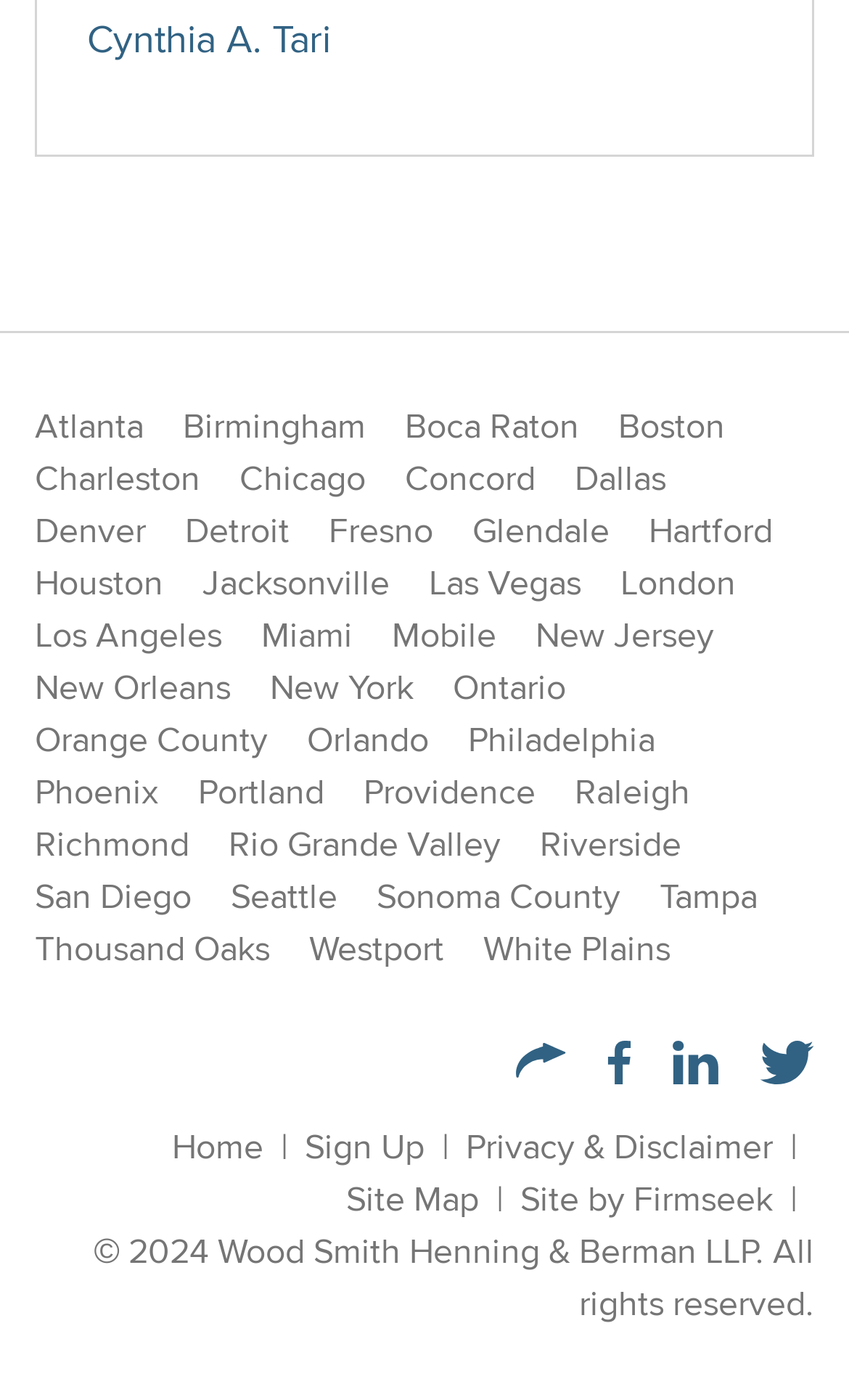How many cities are listed on the webpage?
Based on the image, provide your answer in one word or phrase.

35